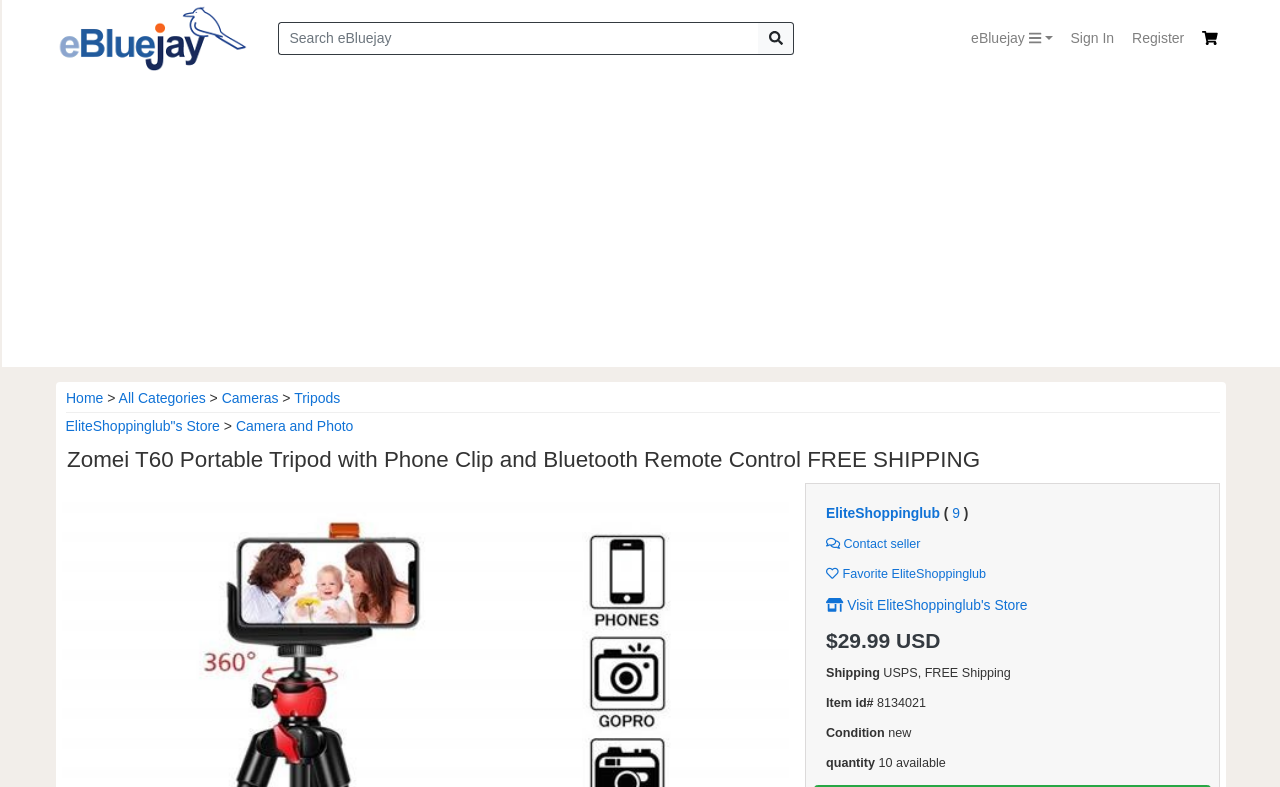Please provide a one-word or short phrase answer to the question:
What is the name of the online marketplace?

eBluejay